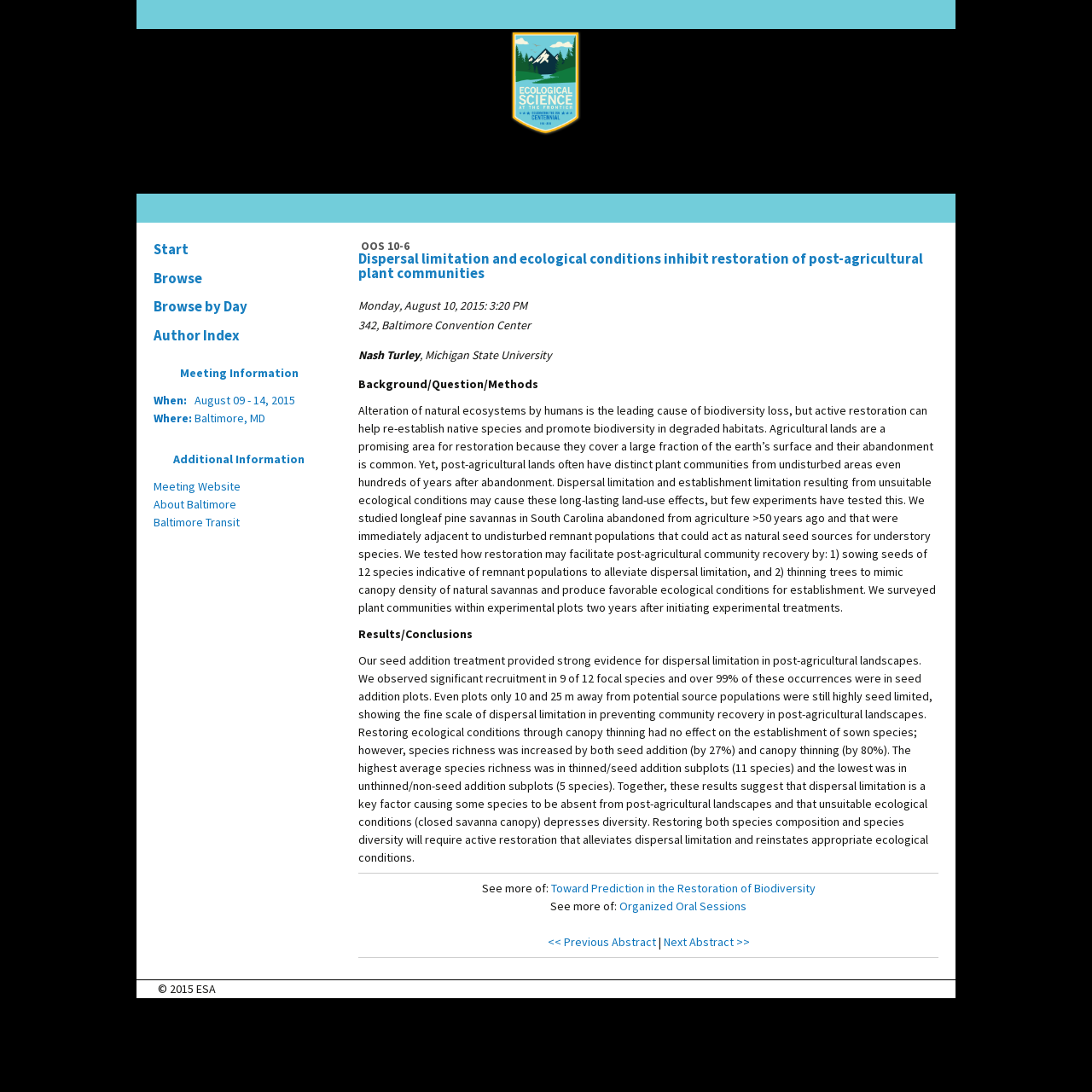Please determine the bounding box coordinates of the element's region to click in order to carry out the following instruction: "View the author index". The coordinates should be four float numbers between 0 and 1, i.e., [left, top, right, bottom].

[0.133, 0.294, 0.305, 0.32]